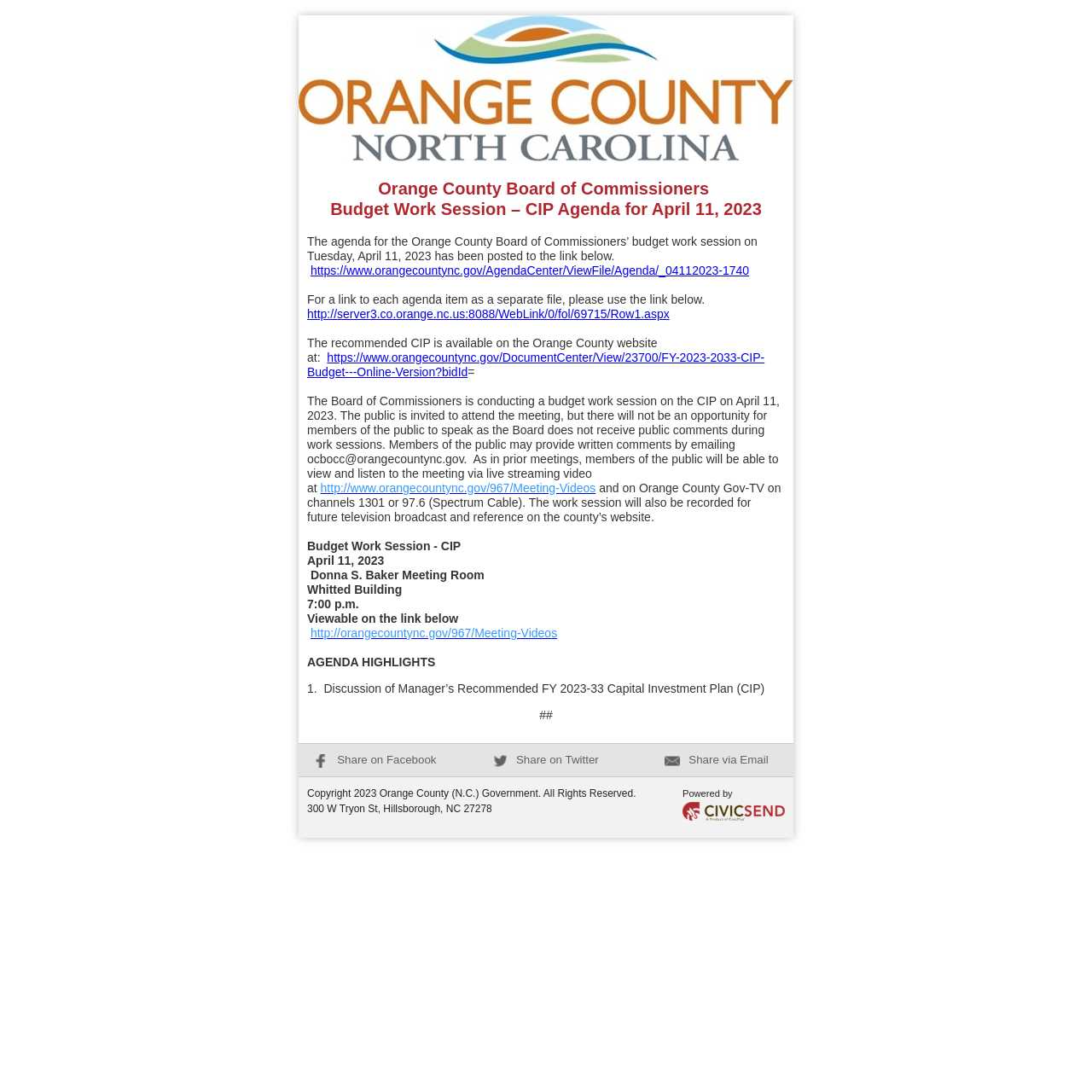Generate a thorough description of the webpage.

The webpage is about the Orange County Board of Commissioners' budget work session and Capital Investment Plan (CIP) agenda for April 11, 2023. At the top of the page, there is an Orange County logo. Below the logo, there is a detailed description of the budget work session, including the agenda, meeting details, and information on how to view and participate in the meeting. The description also includes links to relevant documents and websites.

The main content of the page is divided into sections, with headings and paragraphs of text. There are also several links to external websites and email addresses. The page has a formal tone, suggesting it is an official government website.

At the bottom of the page, there are social media links to share the content on Facebook, Twitter, and via email. Additionally, there is a copyright notice, contact information for Orange County Government, and a statement indicating that the website is powered by CivicPlus. There is also an image of the CivicPlus logo.